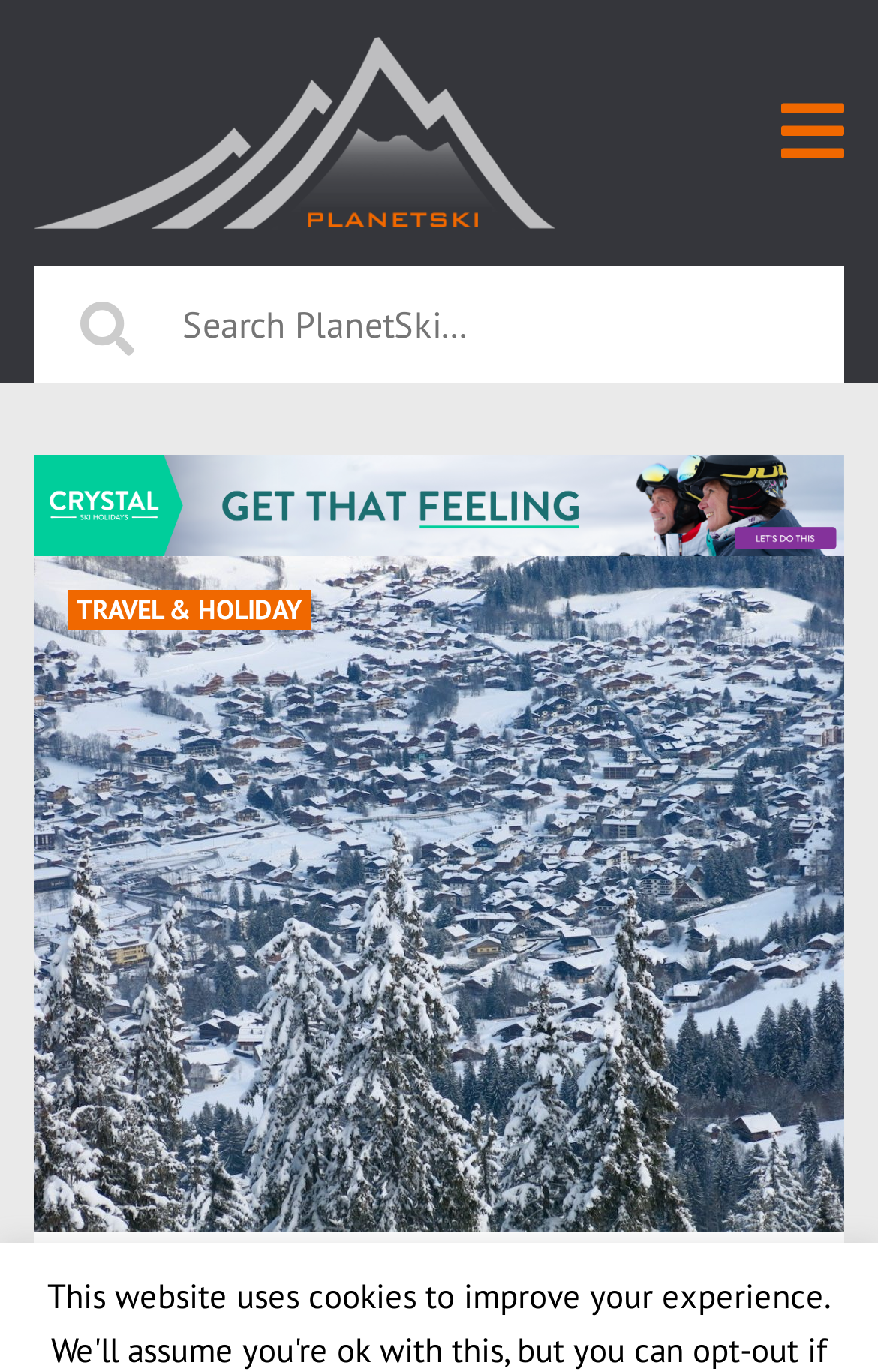What is the logo of the website?
Give a single word or phrase as your answer by examining the image.

PlanetSki Logo